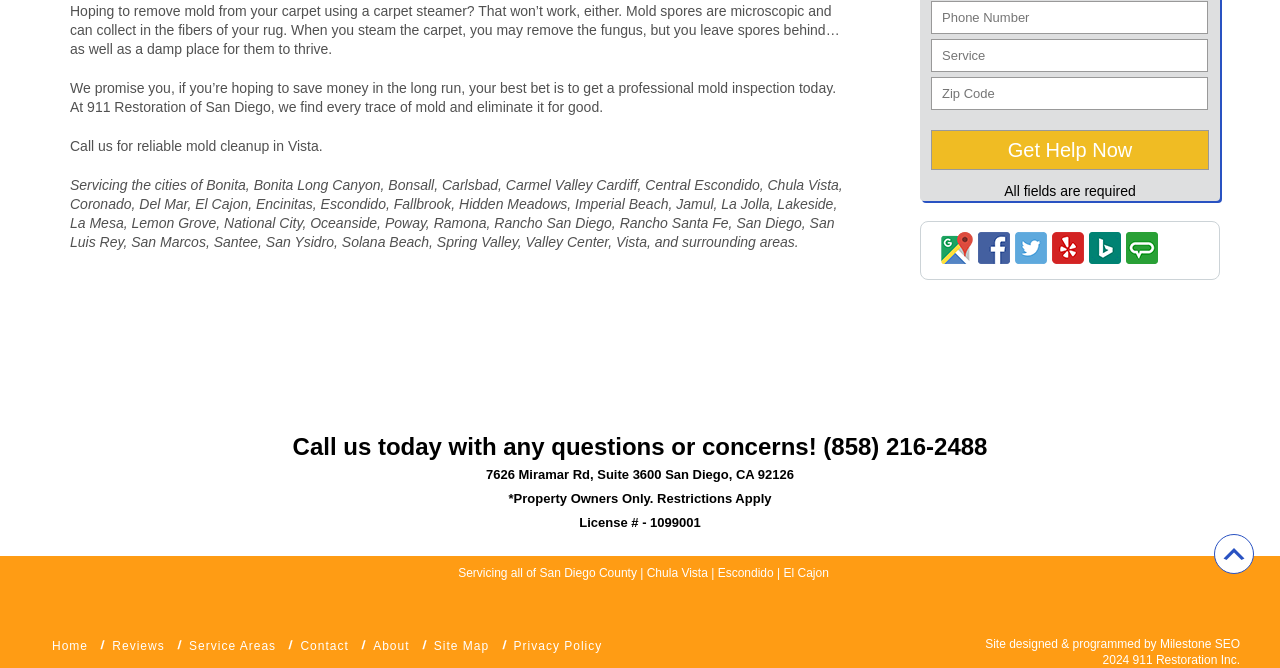What is the company's license number?
Your answer should be a single word or phrase derived from the screenshot.

1099001